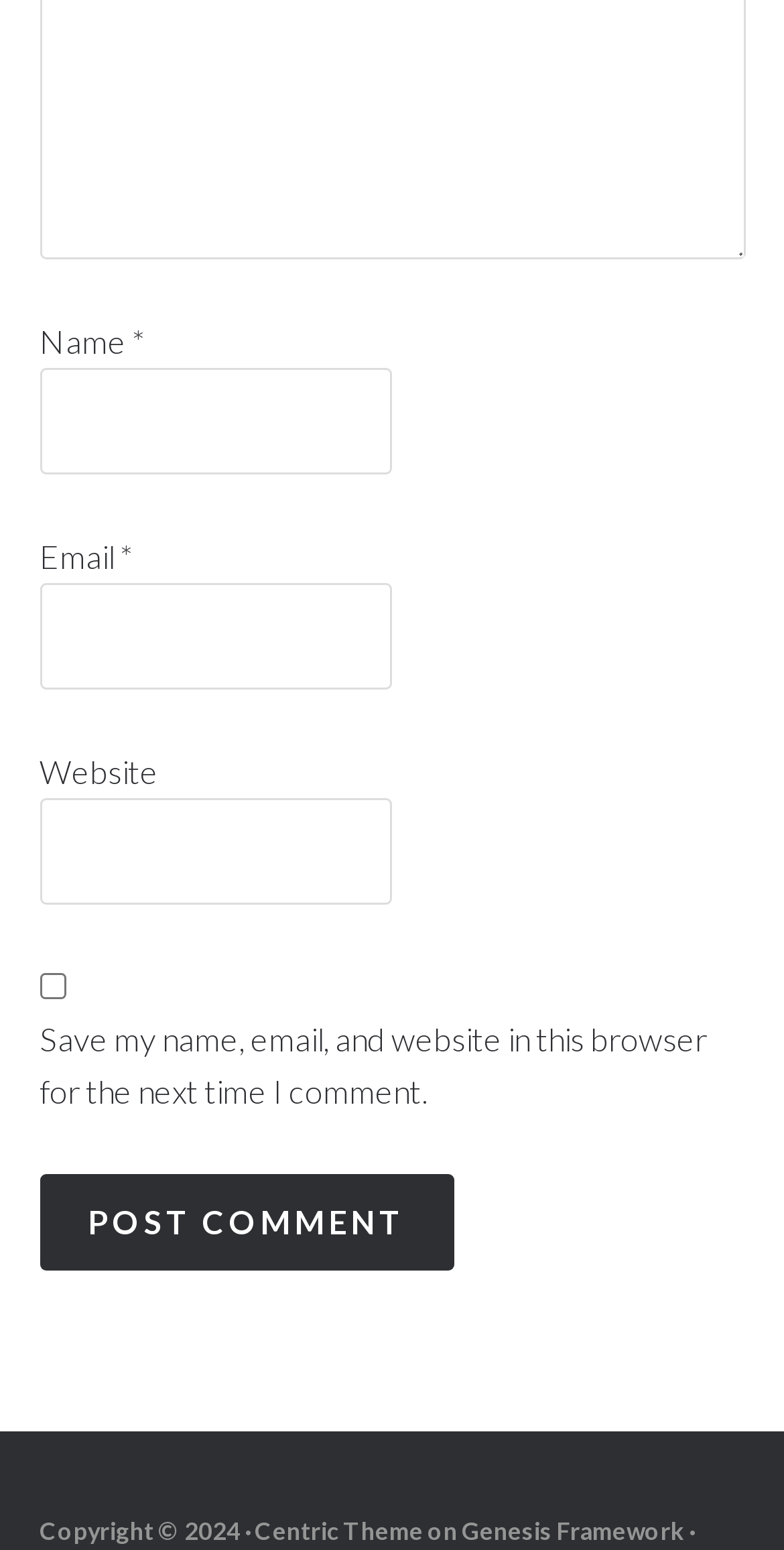Answer the question below using just one word or a short phrase: 
What is the copyright year?

2024